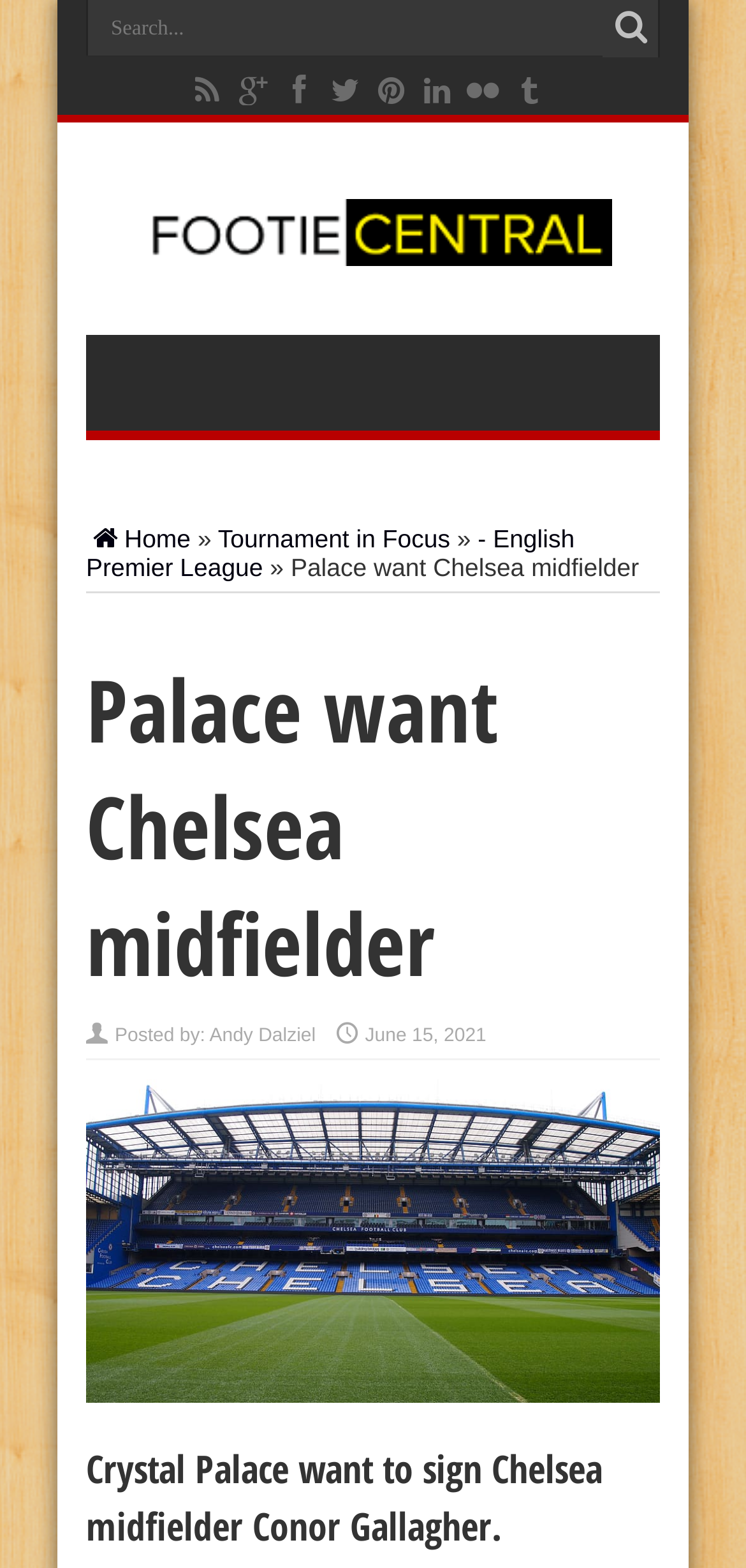Please provide a comprehensive answer to the question based on the screenshot: What is the position of Conor Gallagher?

The position of Conor Gallagher can be inferred from the static text element with the text 'Crystal Palace want to sign Chelsea midfielder Conor Gallagher.' which mentions that he is a midfielder.